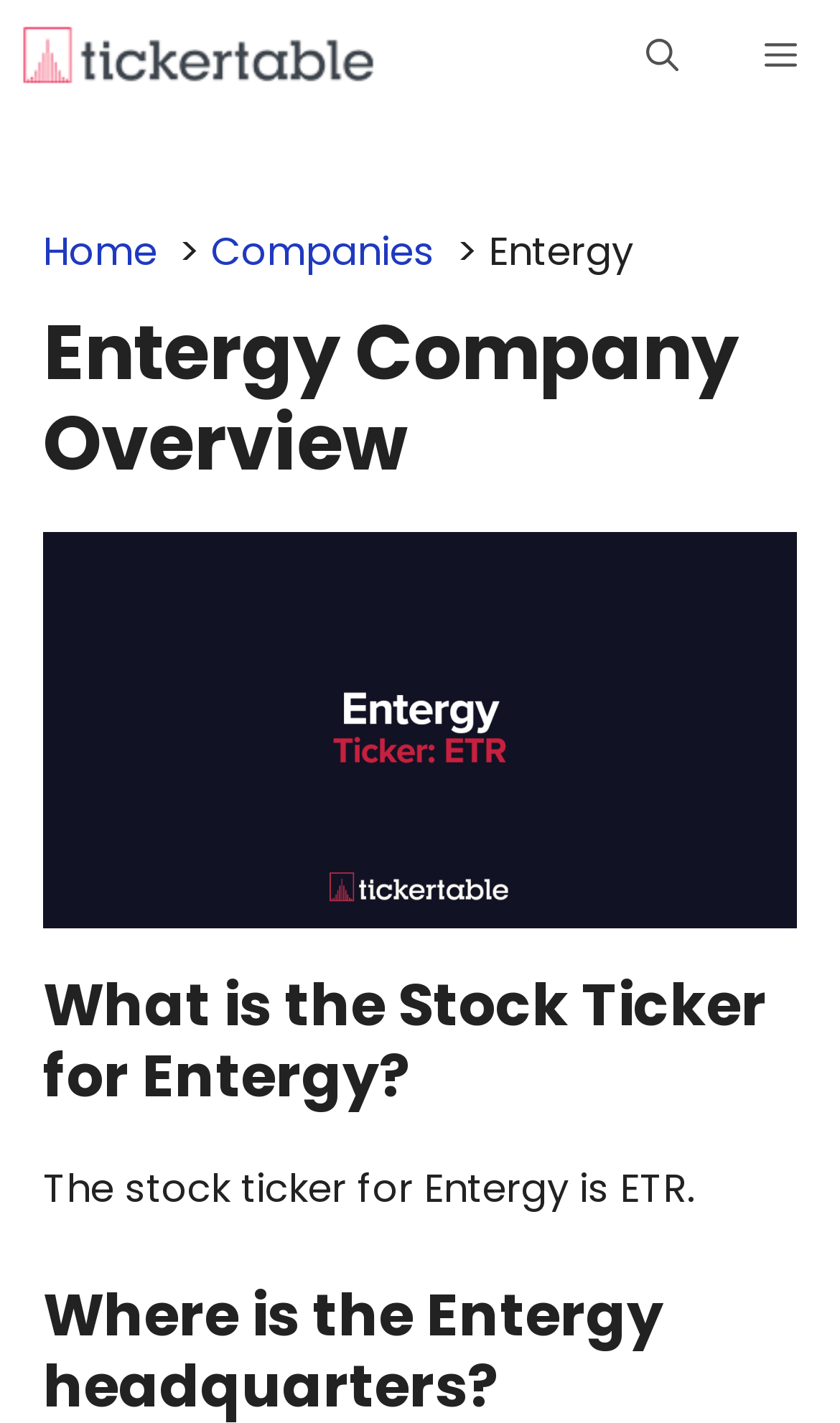What is the stock ticker for Entergy?
Please provide a comprehensive answer based on the details in the screenshot.

I found the answer by looking at the section 'What is the Stock Ticker for Entergy?' which is a heading on the webpage. Below this heading, there is a static text that says 'The stock ticker for Entergy is ETR.'